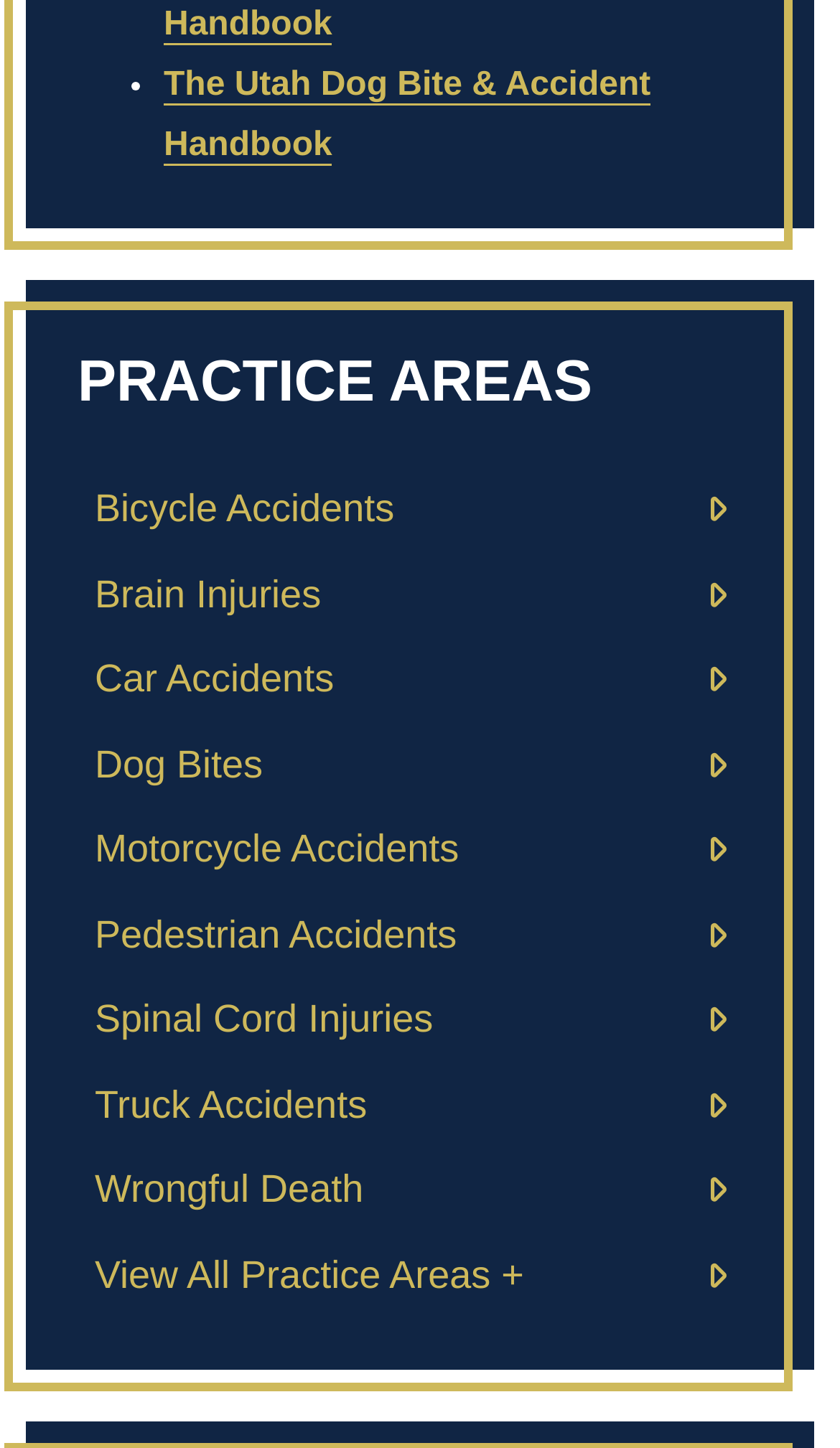Locate the bounding box coordinates of the segment that needs to be clicked to meet this instruction: "Learn about Dog Bites".

[0.113, 0.513, 0.313, 0.542]